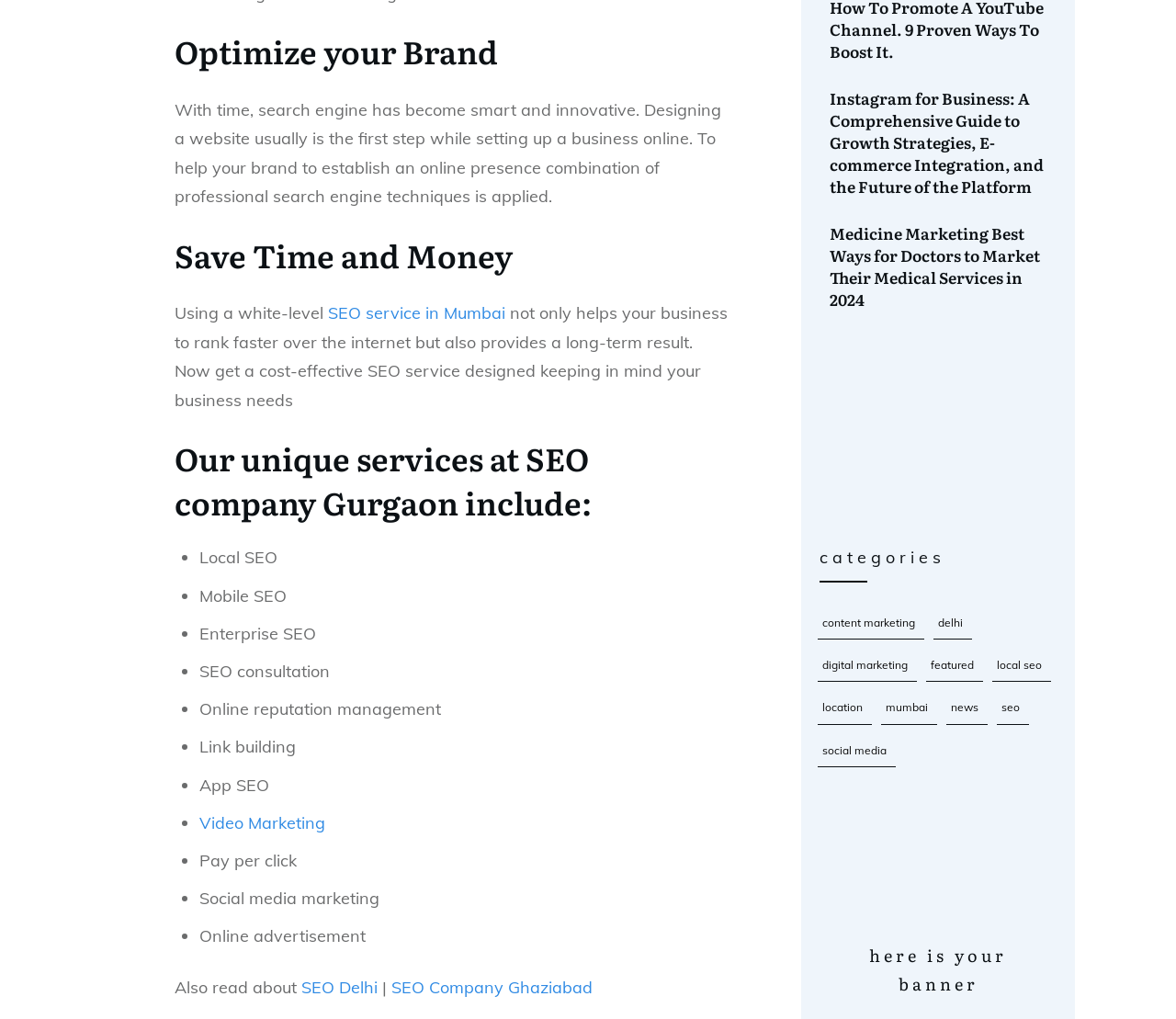Could you provide the bounding box coordinates for the portion of the screen to click to complete this instruction: "Click on 'Video Marketing'"?

[0.17, 0.797, 0.277, 0.818]